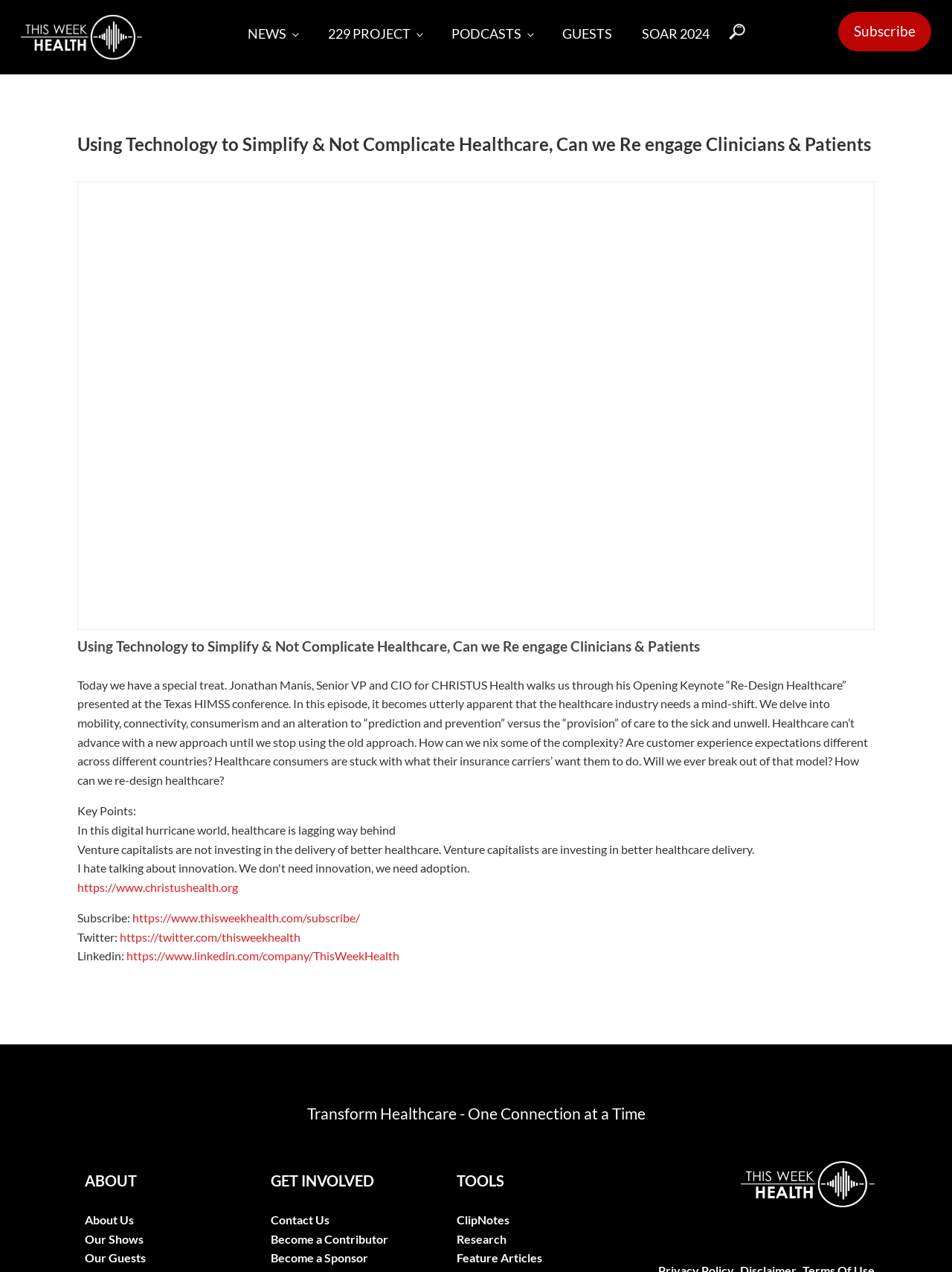Pinpoint the bounding box coordinates of the clickable area necessary to execute the following instruction: "Learn more about the podcast". The coordinates should be given as four float numbers between 0 and 1, namely [left, top, right, bottom].

[0.459, 0.012, 0.575, 0.038]